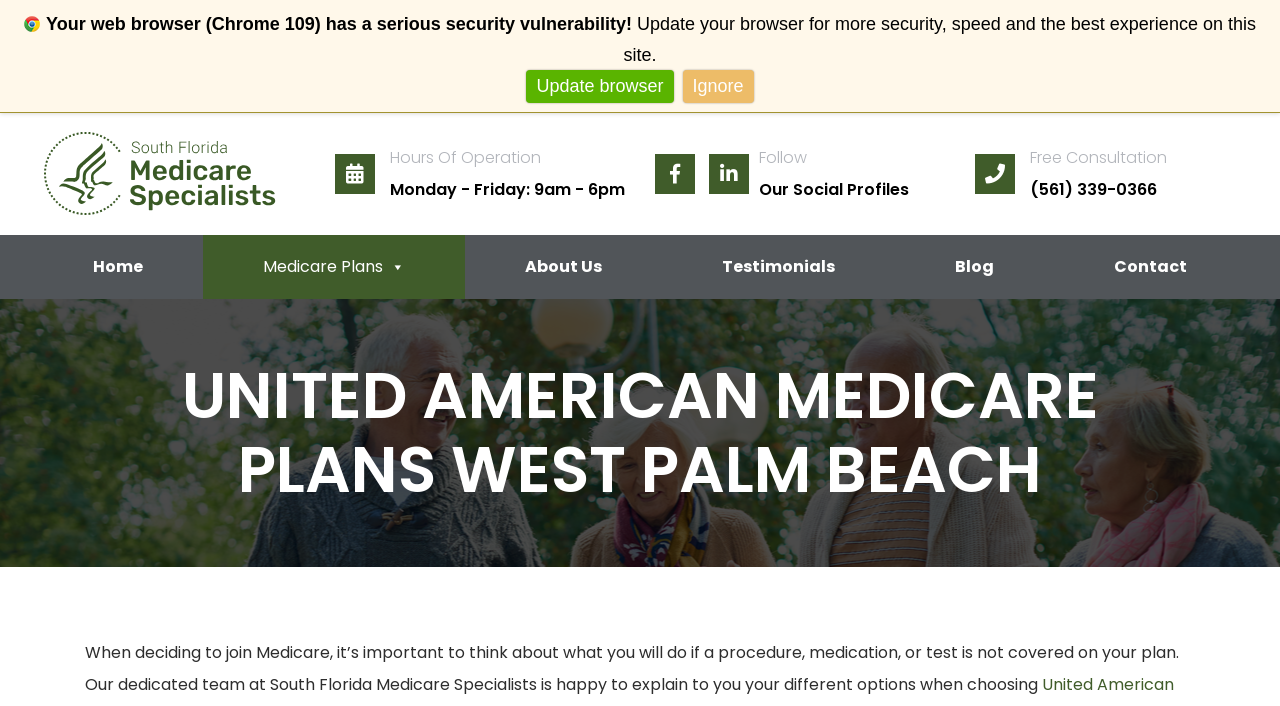Utilize the details in the image to thoroughly answer the following question: What is the company name of the Medicare specialists?

I found the company name by looking at the logo element, which is an image with the text 'South Florida Medicare Specialists Logo'. This logo is likely to represent the company name.